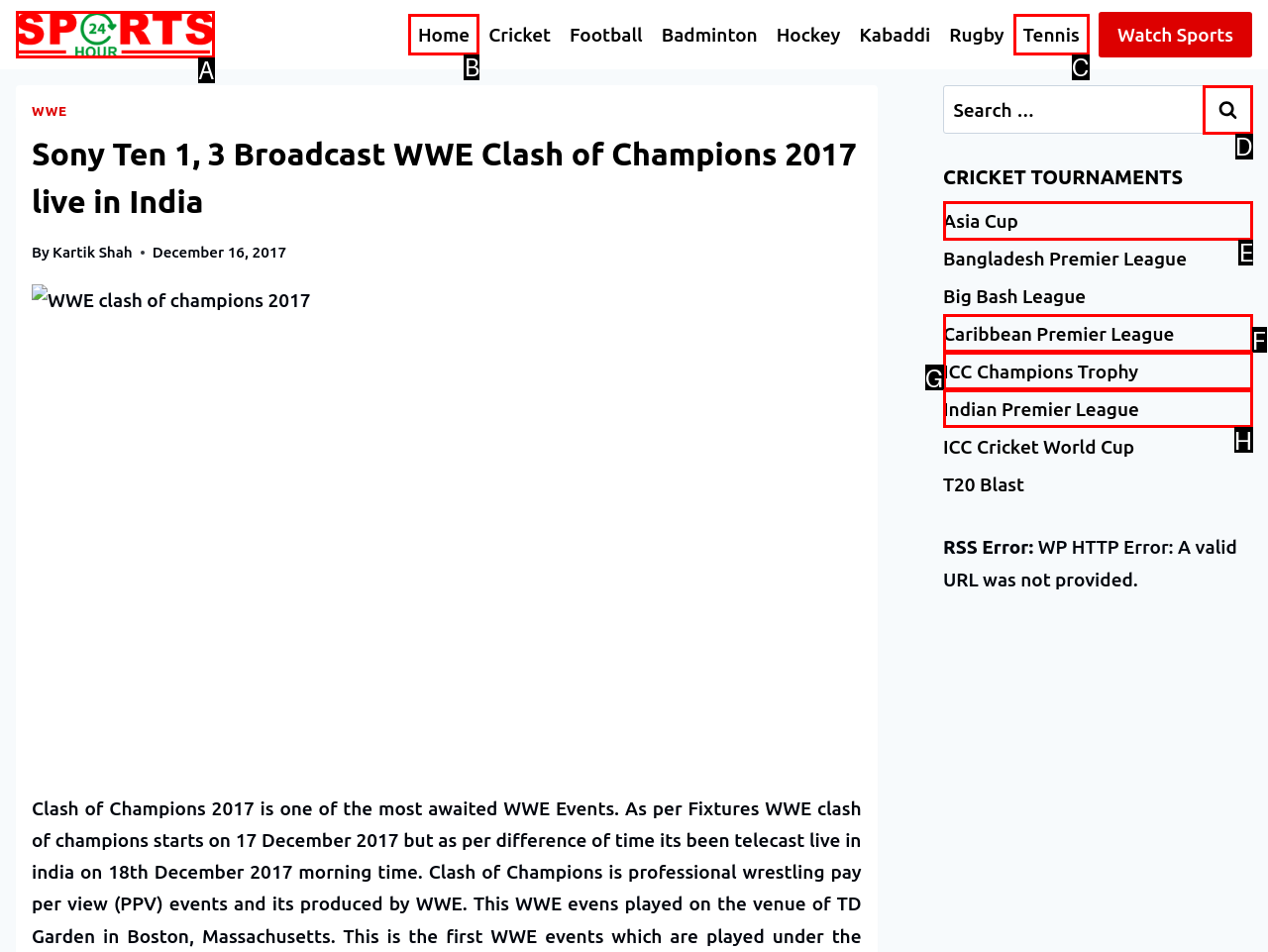Decide which letter you need to select to fulfill the task: Click on the 'Asia Cup' link
Answer with the letter that matches the correct option directly.

E